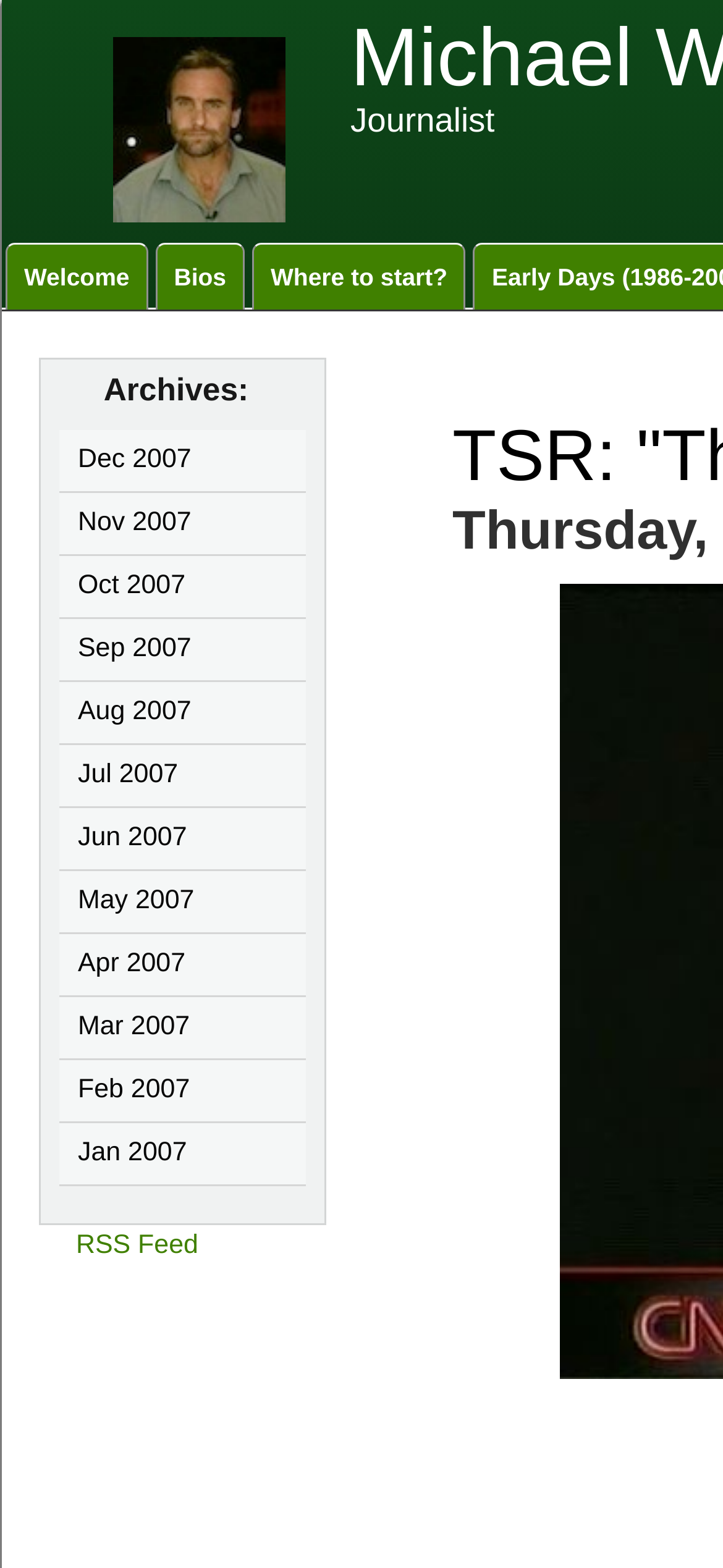Please give a succinct answer to the question in one word or phrase:
Is there a site logo at the top of the page?

Yes